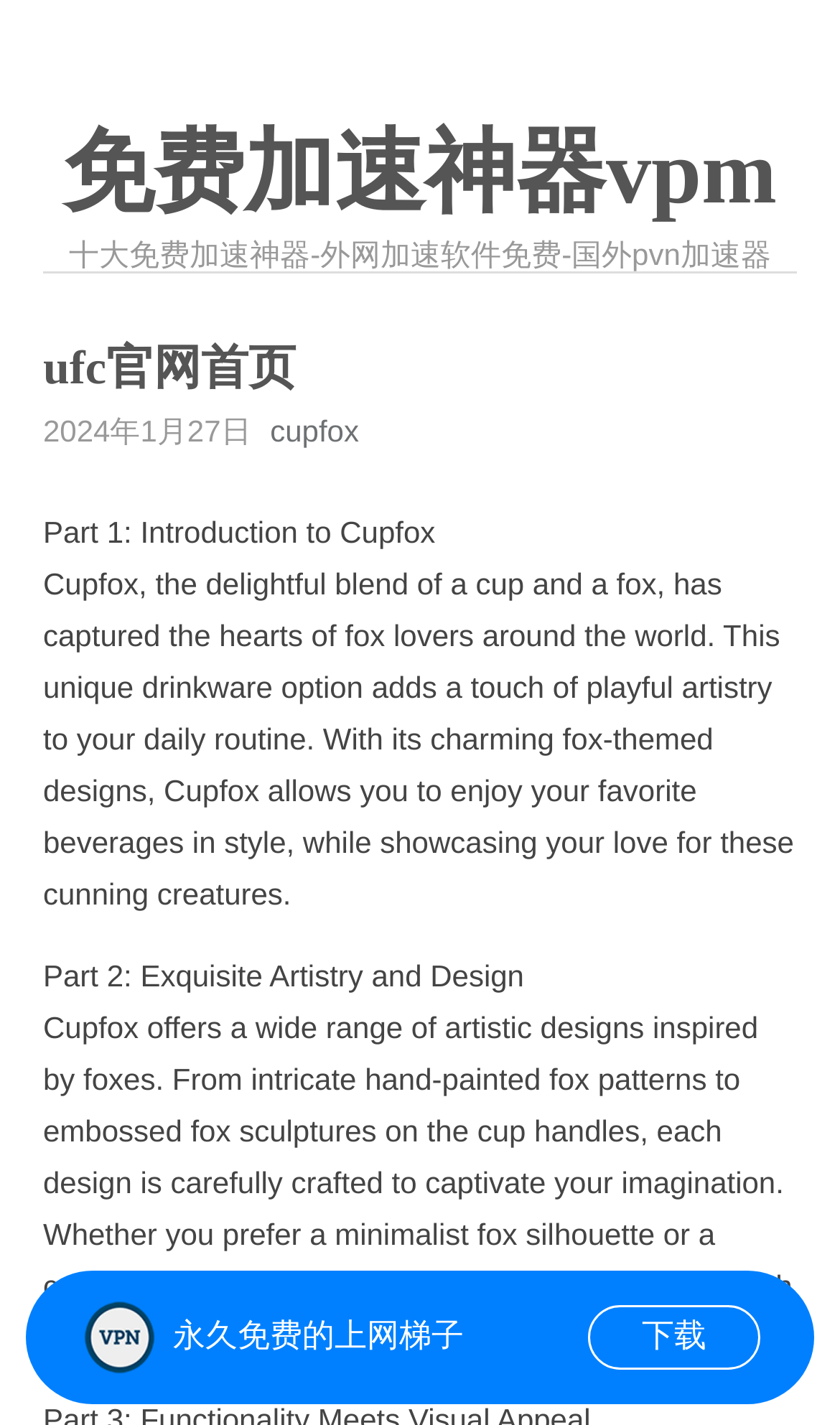Reply to the question with a single word or phrase:
What is the format of the date mentioned on the webpage?

Year Month Day